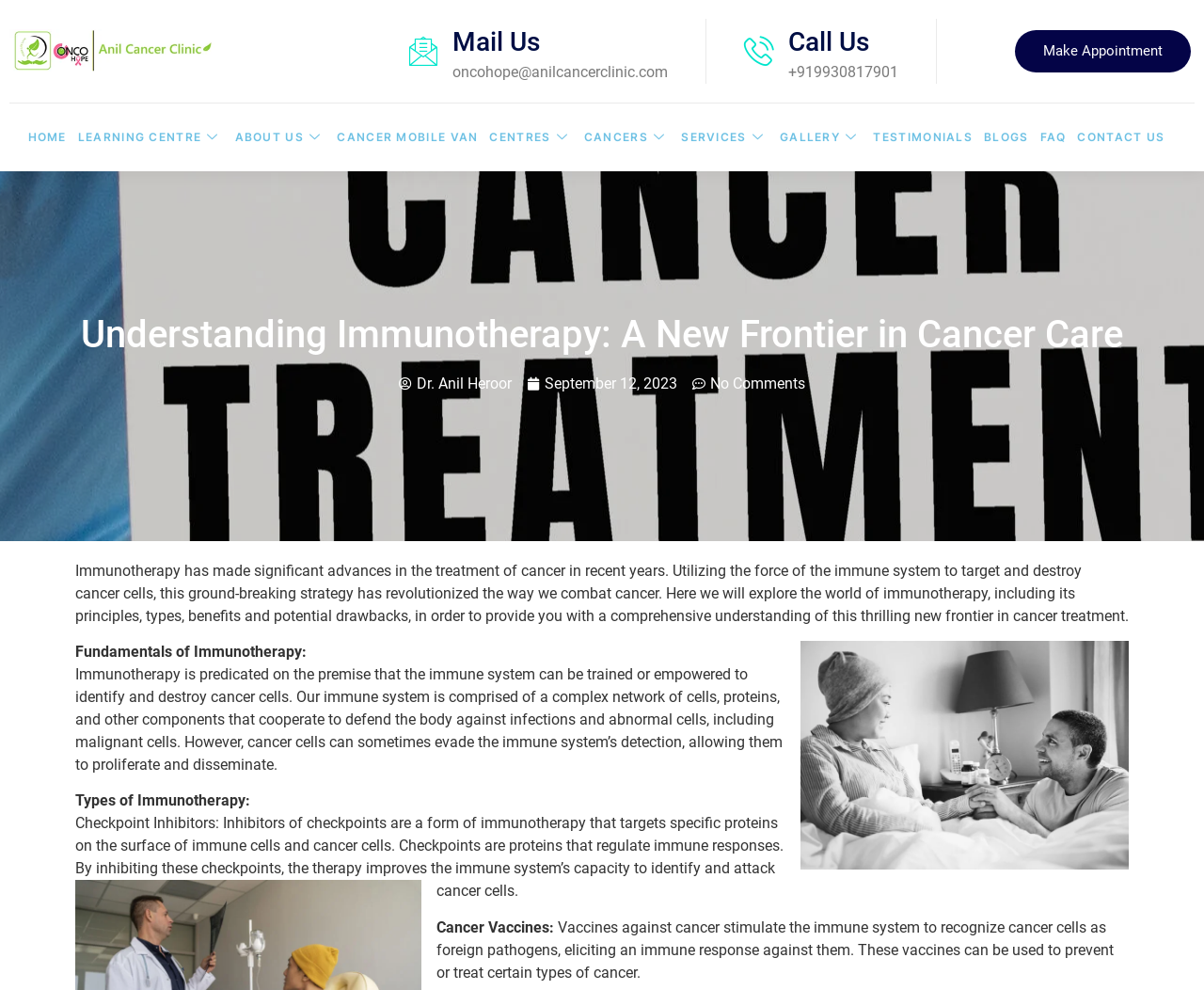Please determine the bounding box coordinates of the area that needs to be clicked to complete this task: 'Learn more about cancer treatment'. The coordinates must be four float numbers between 0 and 1, formatted as [left, top, right, bottom].

[0.062, 0.567, 0.938, 0.631]